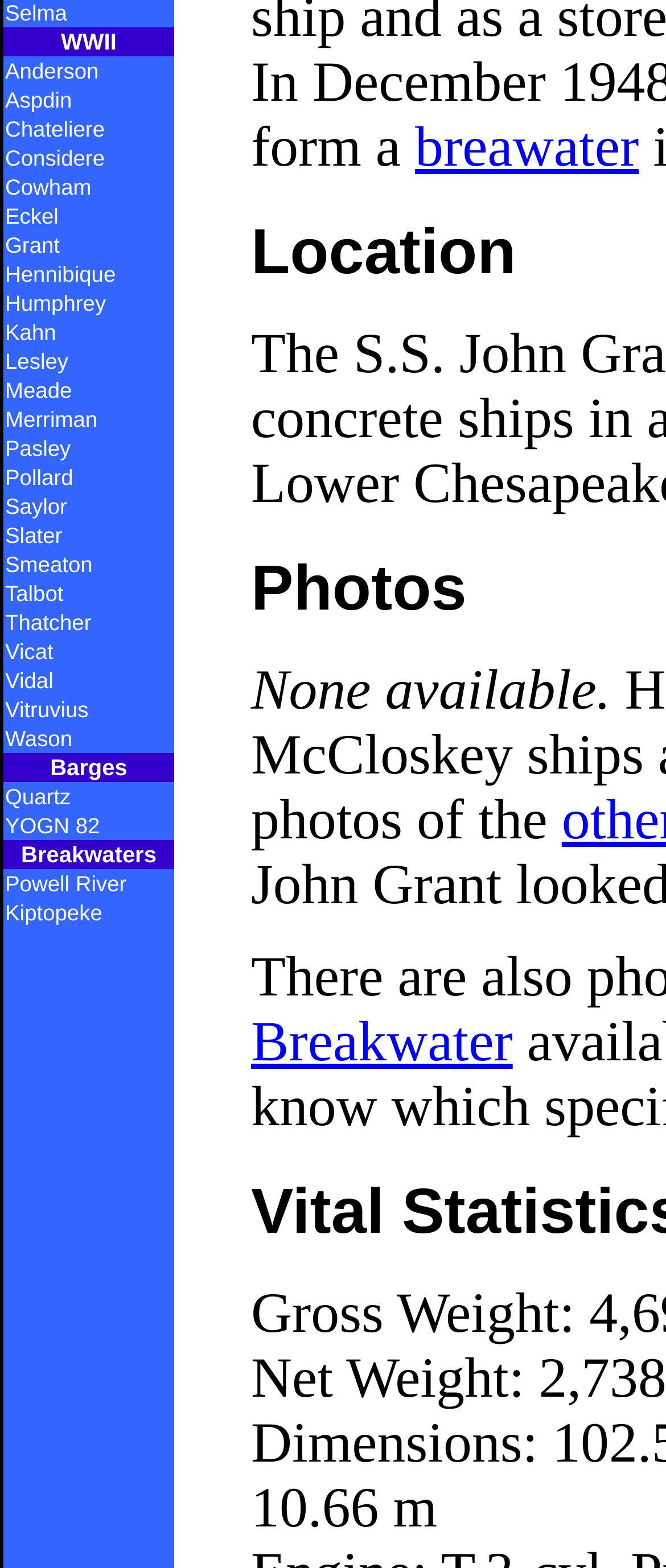Identify the bounding box coordinates of the HTML element based on this description: "Kahn".

[0.008, 0.204, 0.084, 0.22]